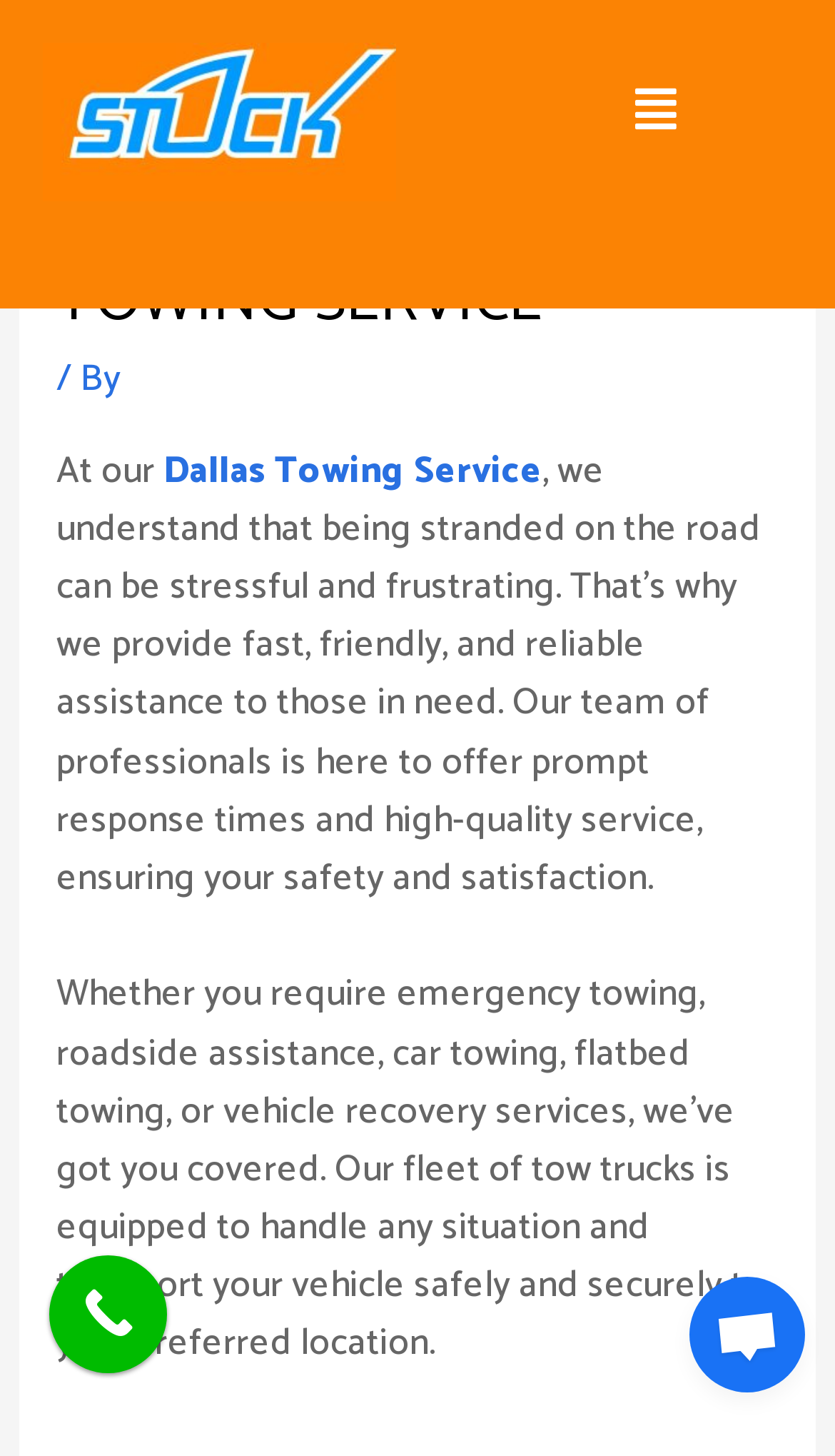What is the purpose of the 'Open chat' button?
Carefully examine the image and provide a detailed answer to the question.

The 'Open chat' button is likely intended to allow users to initiate a conversation with the company, possibly to ask questions or request assistance. The button's location near the 'call' button suggests that it is an alternative method for users to contact the company.